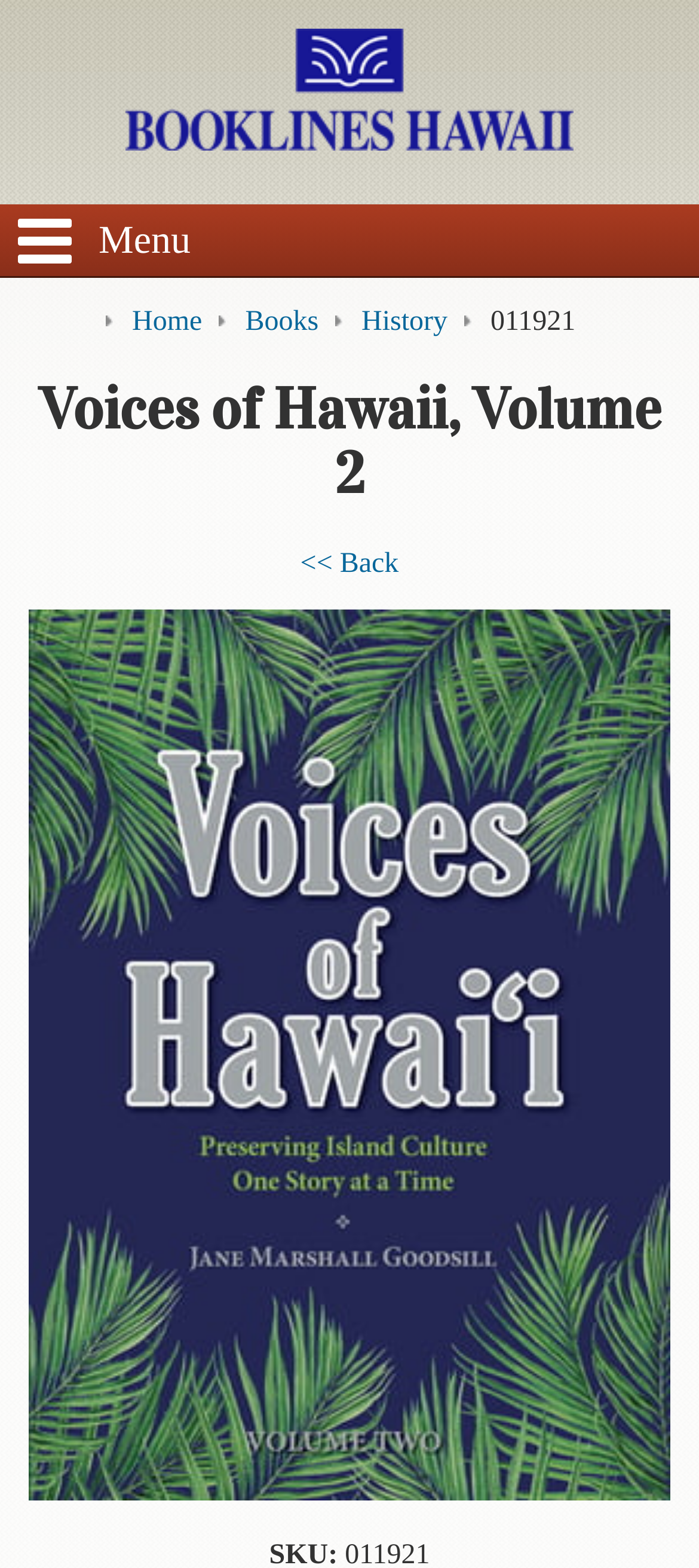Please locate the clickable area by providing the bounding box coordinates to follow this instruction: "View Voices of Hawaii, Volume 2".

[0.041, 0.942, 0.959, 0.963]